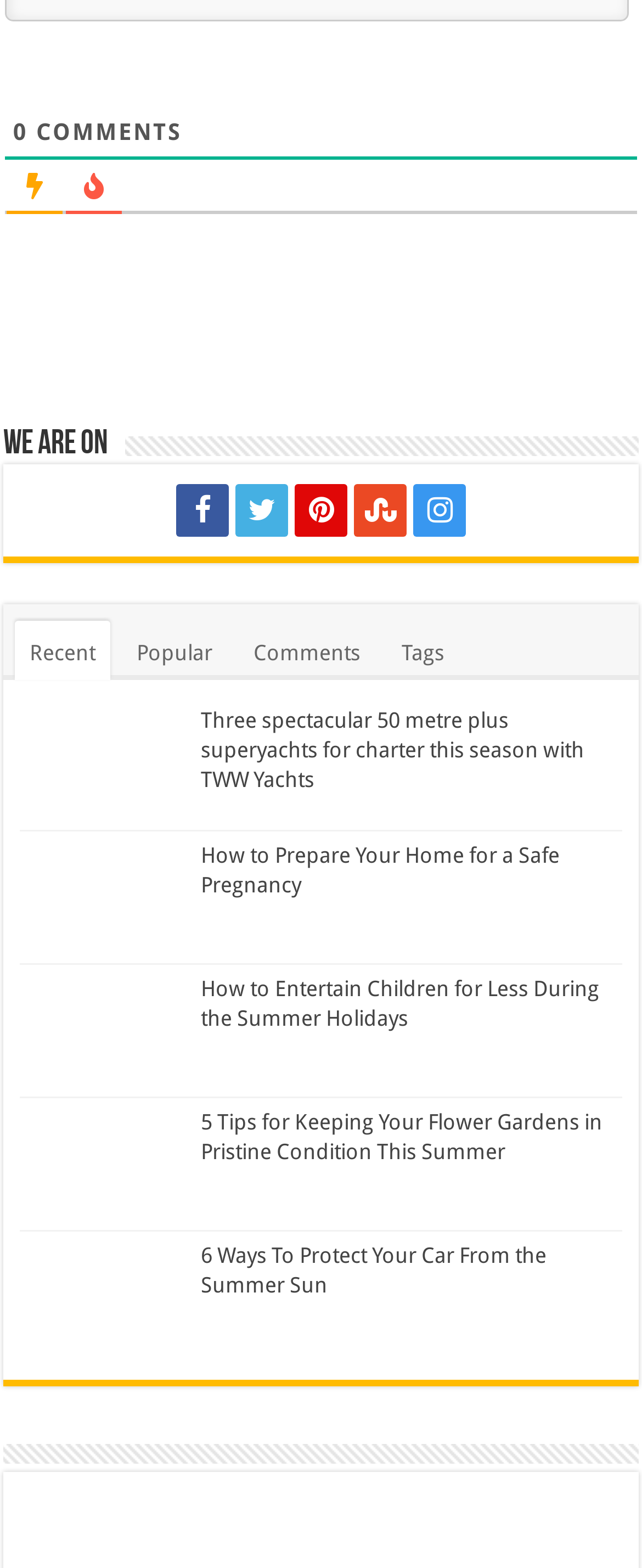What is the topic of the third article?
Using the information from the image, answer the question thoroughly.

The third article has a heading 'How to Prepare Your Home for a Safe Pregnancy', which indicates that the topic of the article is related to pregnancy.